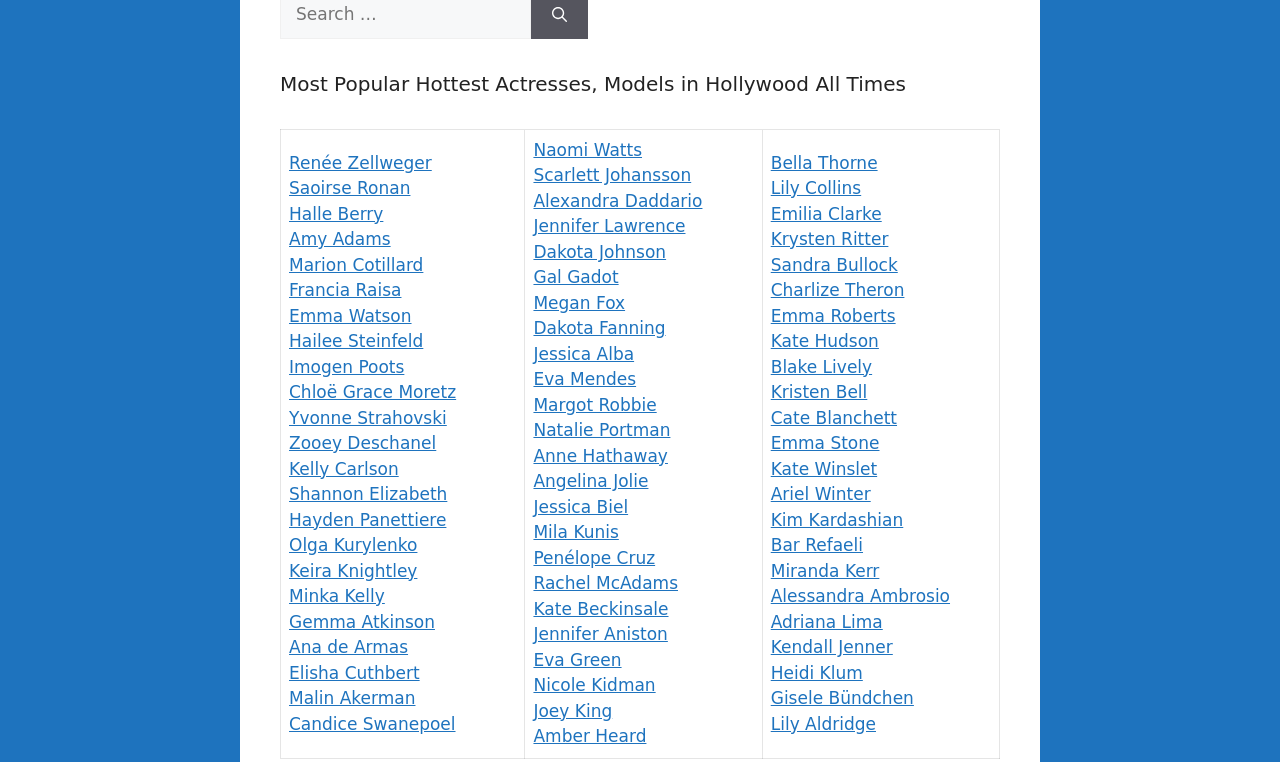Specify the bounding box coordinates of the area to click in order to follow the given instruction: "Click on Renée Zellweger."

[0.226, 0.2, 0.337, 0.226]